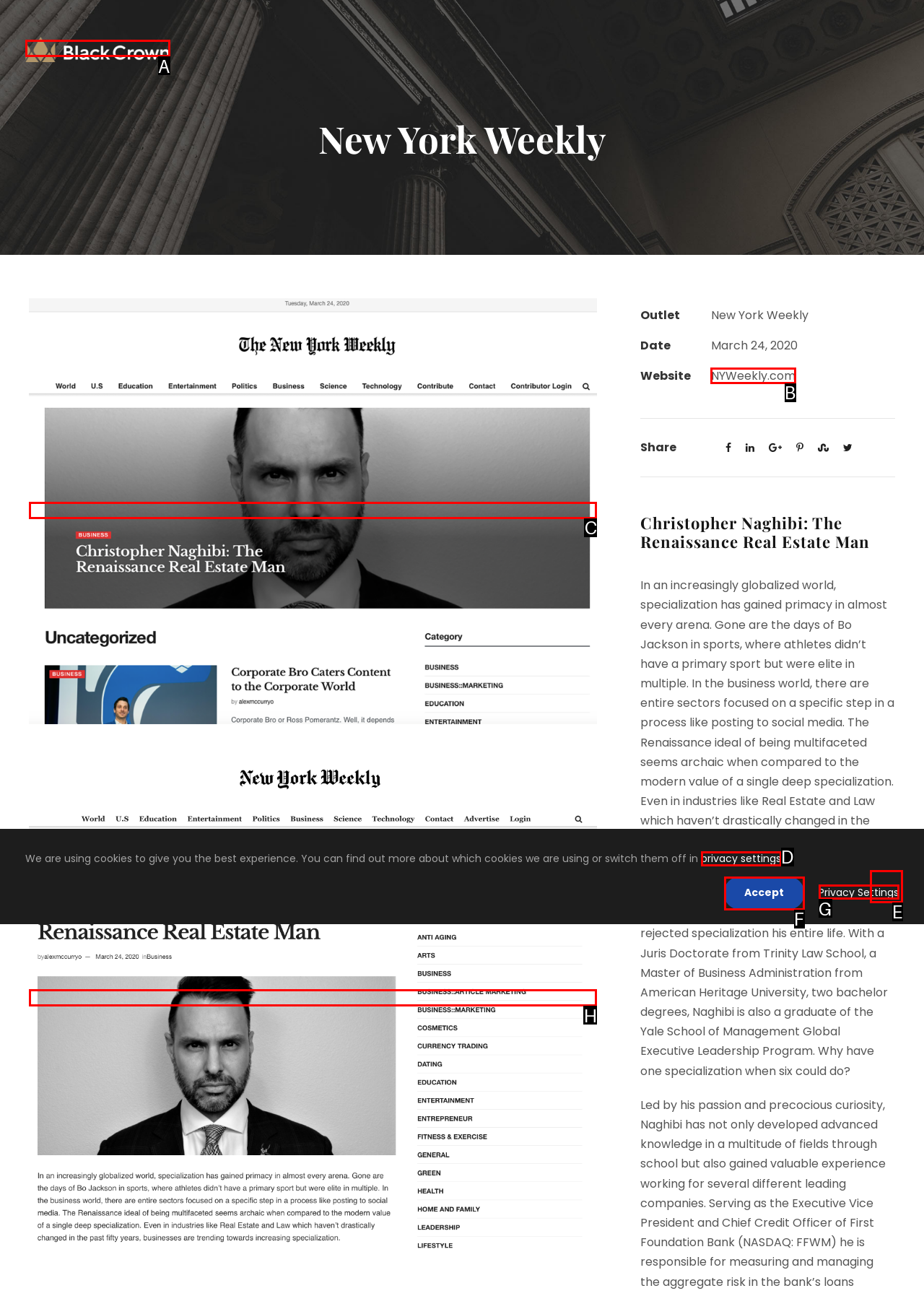Determine the letter of the UI element that will complete the task: Visit NYWeekly.com
Reply with the corresponding letter.

B